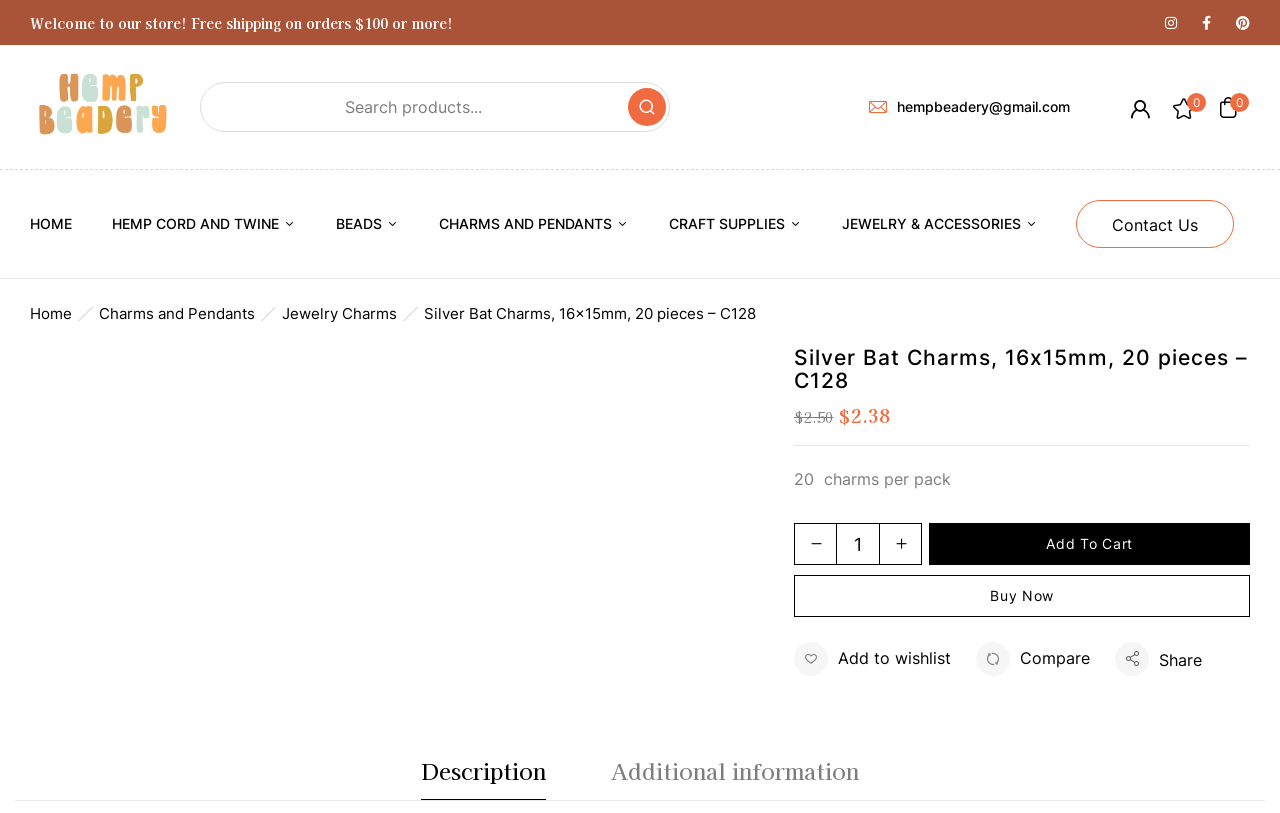Show me the bounding box coordinates of the clickable region to achieve the task as per the instruction: "Contact us".

[0.84, 0.246, 0.964, 0.305]